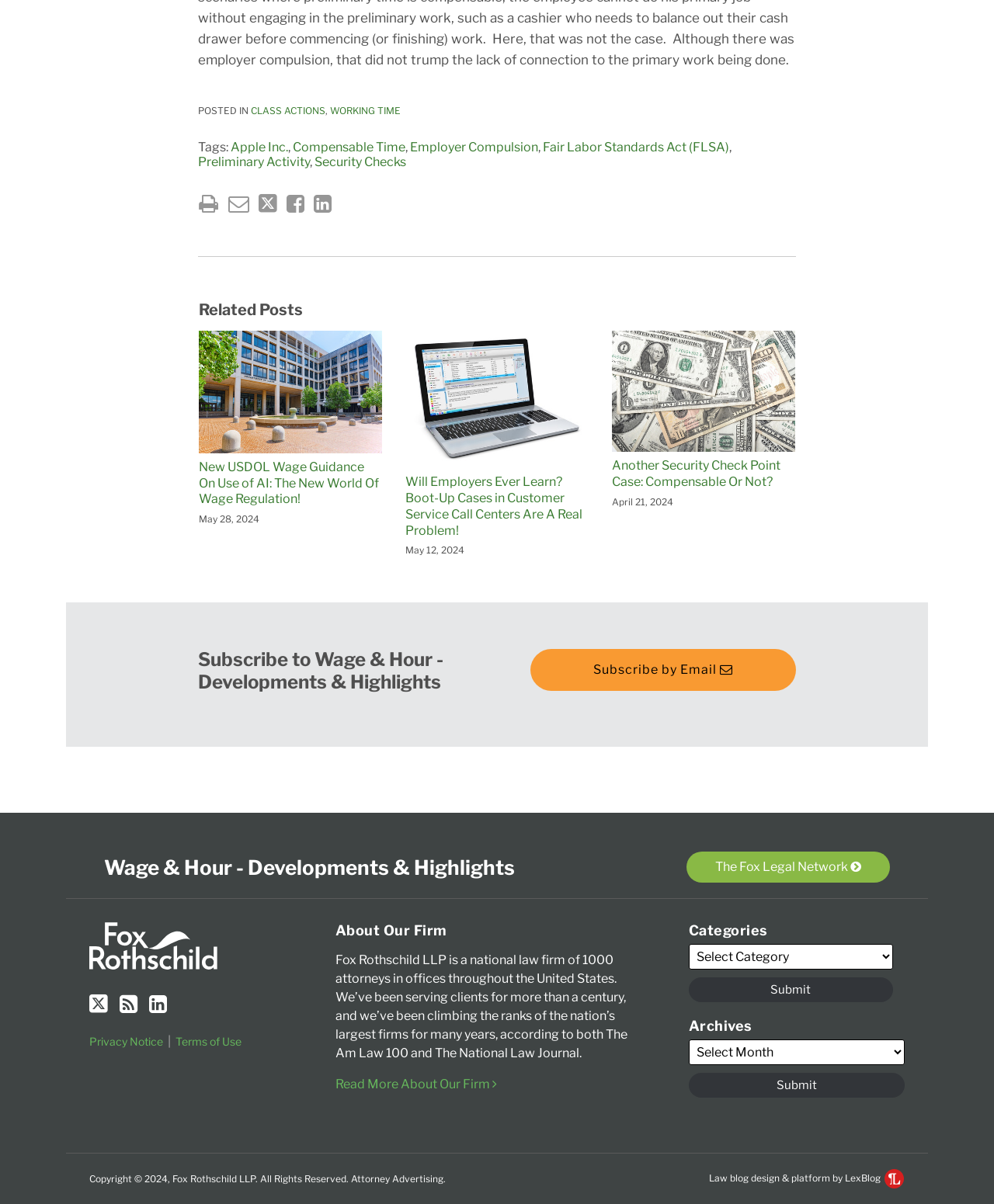Determine the bounding box coordinates of the clickable region to follow the instruction: "Click on the 'Read More About Our Firm' link".

[0.337, 0.894, 0.5, 0.907]